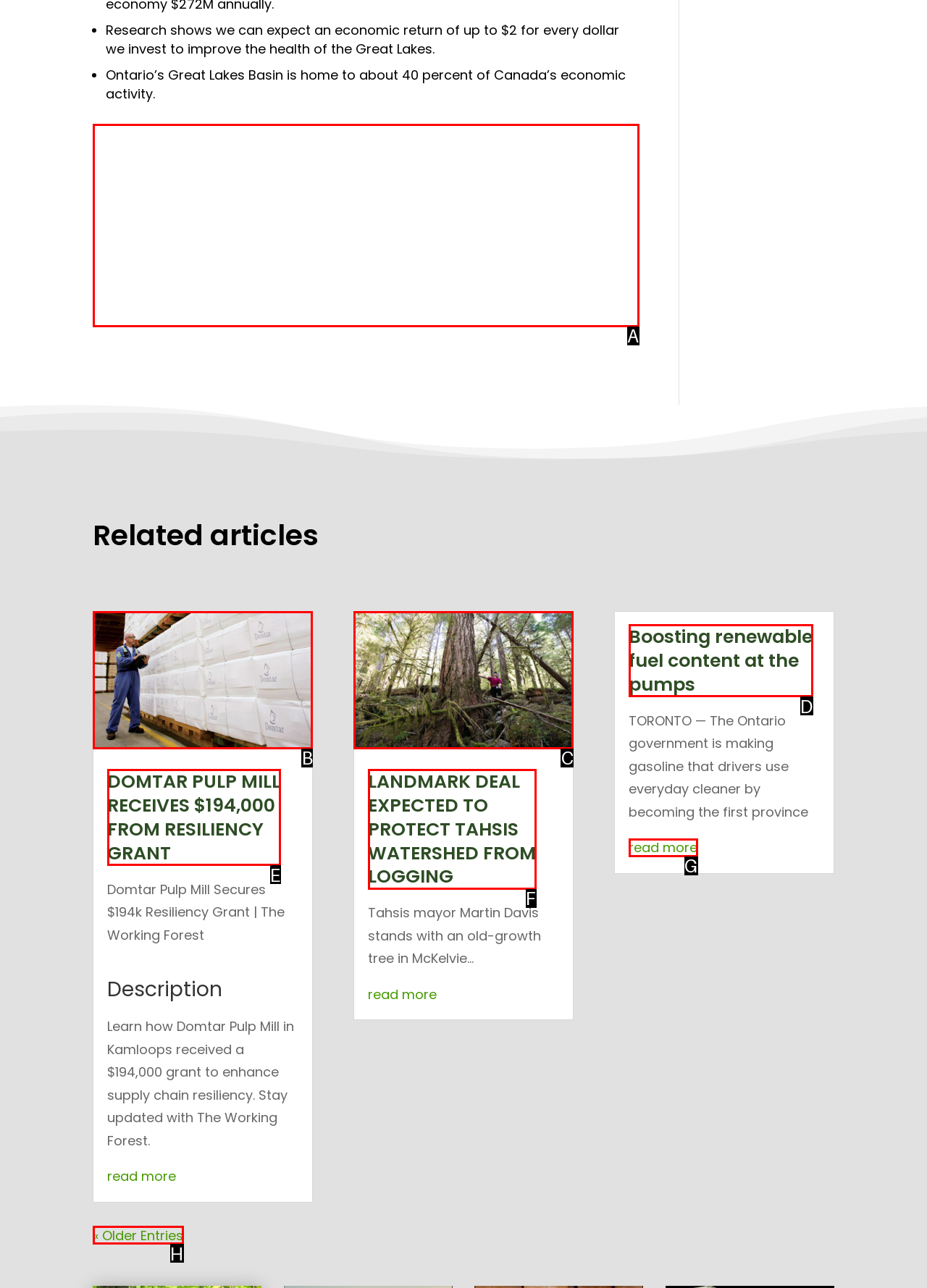Given the description: aria-label="Advertisement" name="aswift_1" title="Advertisement", identify the HTML element that corresponds to it. Respond with the letter of the correct option.

A